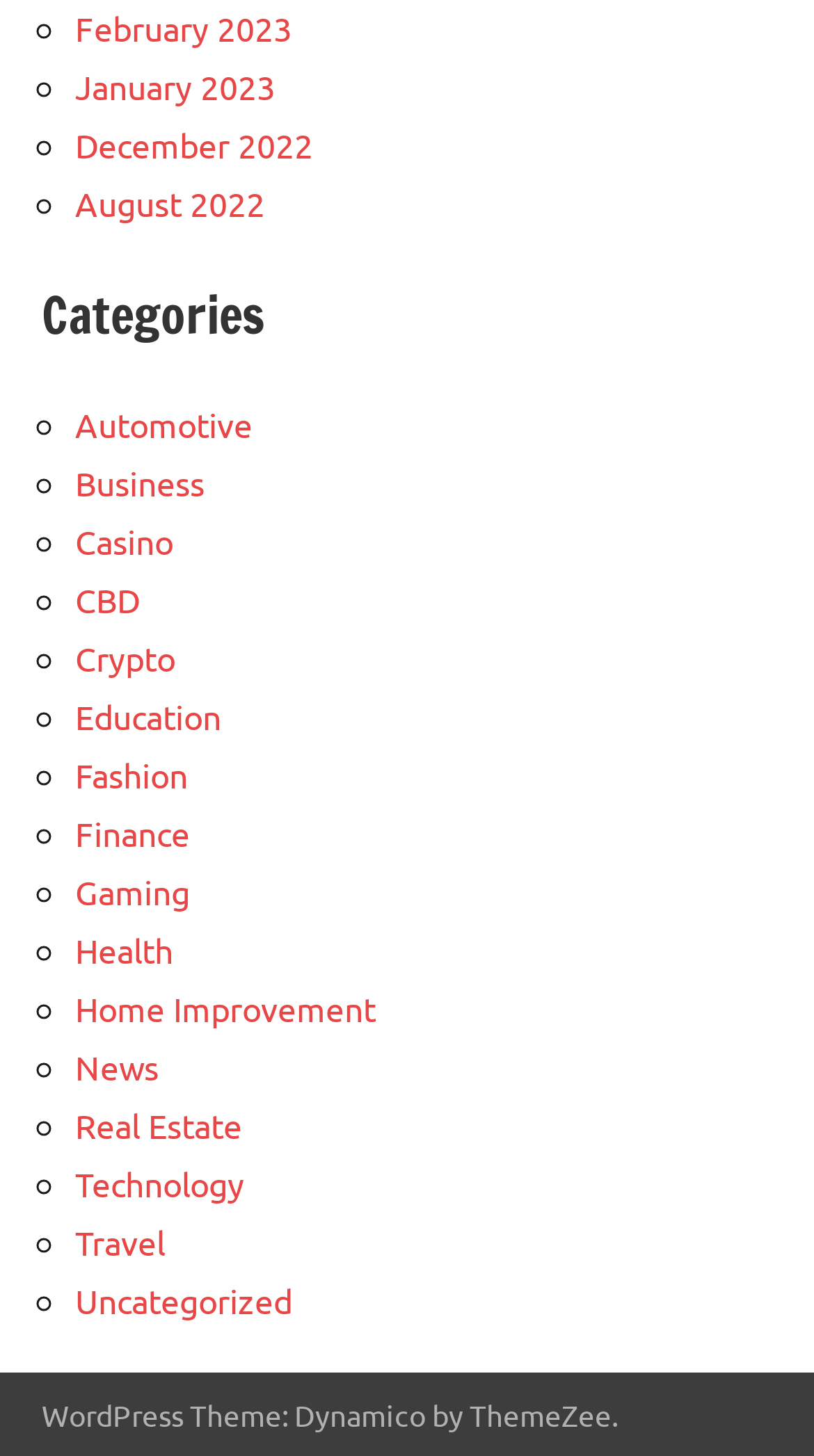Identify the bounding box coordinates of the clickable section necessary to follow the following instruction: "Go to LinkedIn". The coordinates should be presented as four float numbers from 0 to 1, i.e., [left, top, right, bottom].

None